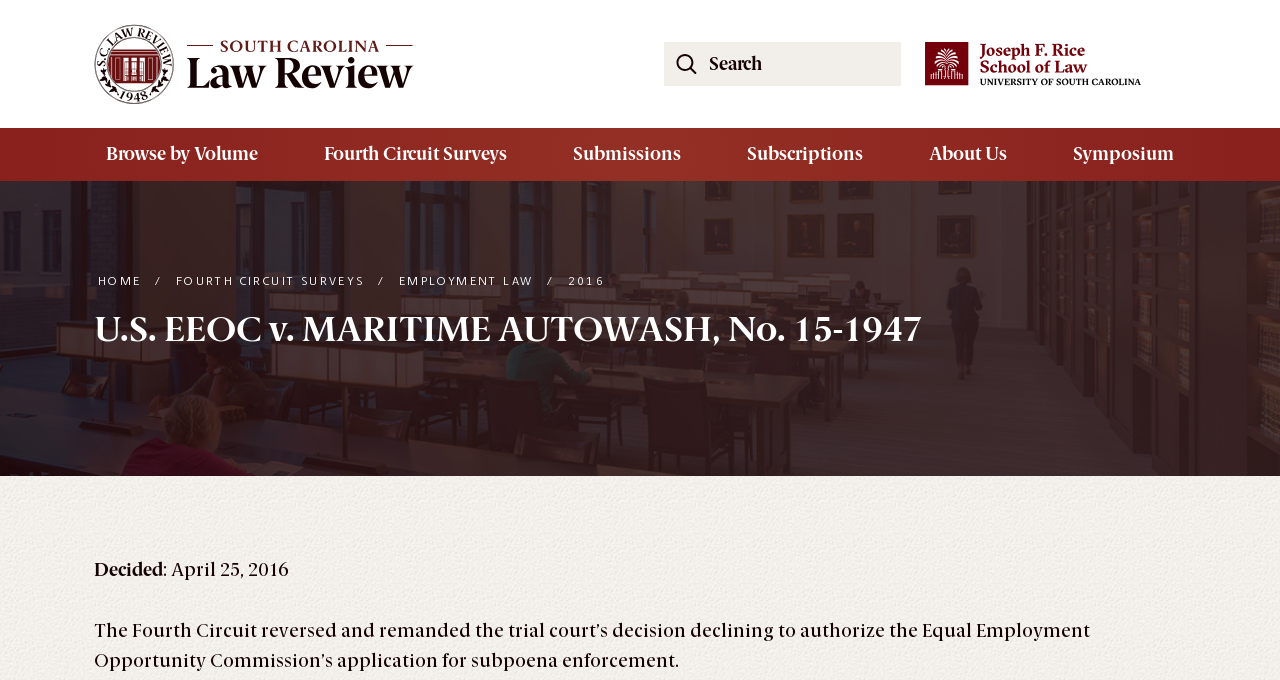Given the webpage screenshot and the description, determine the bounding box coordinates (top-left x, top-left y, bottom-right x, bottom-right y) that define the location of the UI element matching this description: Graduation (CBJJS Belt Holders)

None